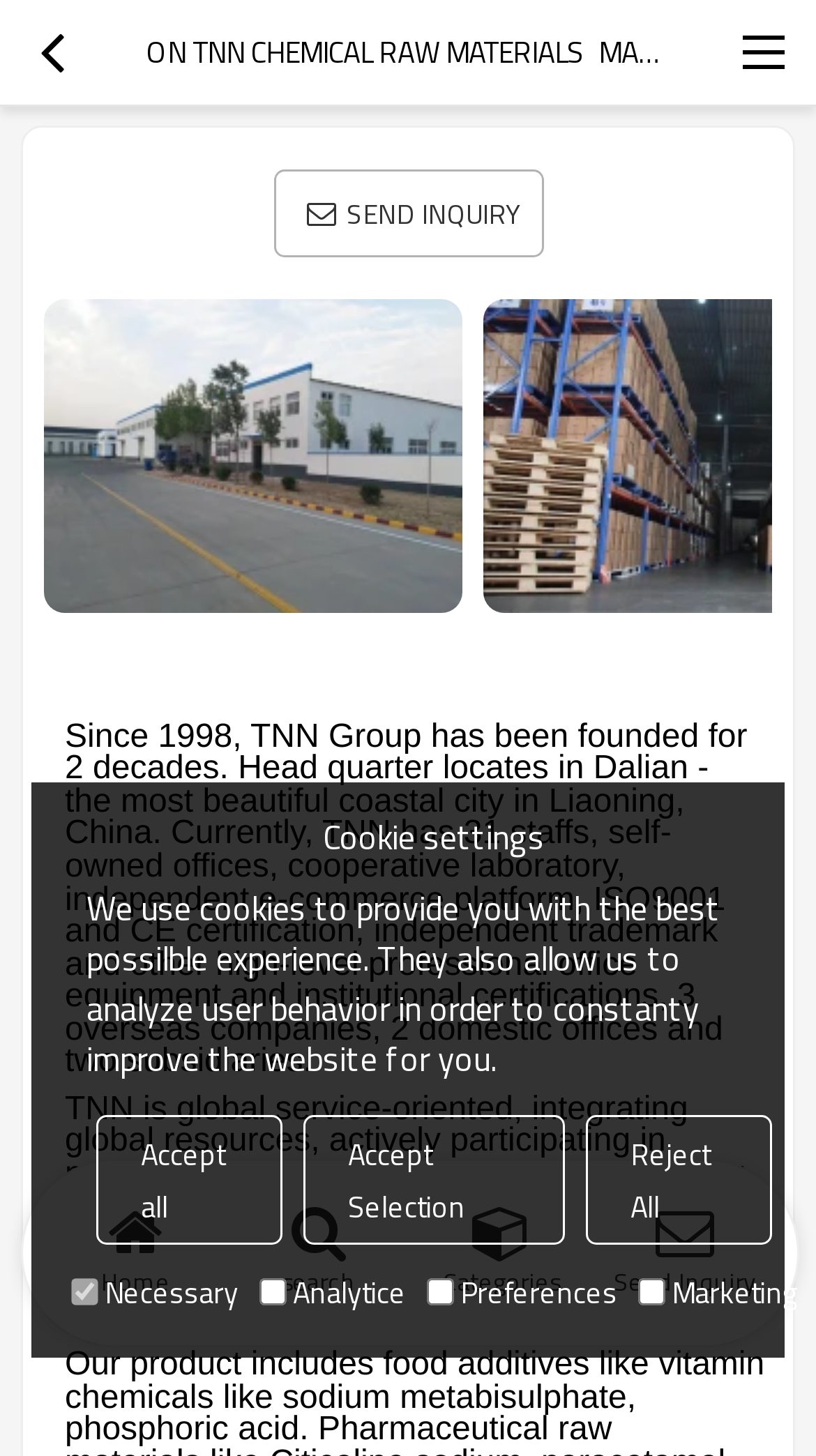Provide the bounding box coordinates for the area that should be clicked to complete the instruction: "Click the Send Inquiry button at the bottom".

[0.727, 0.812, 0.951, 0.895]